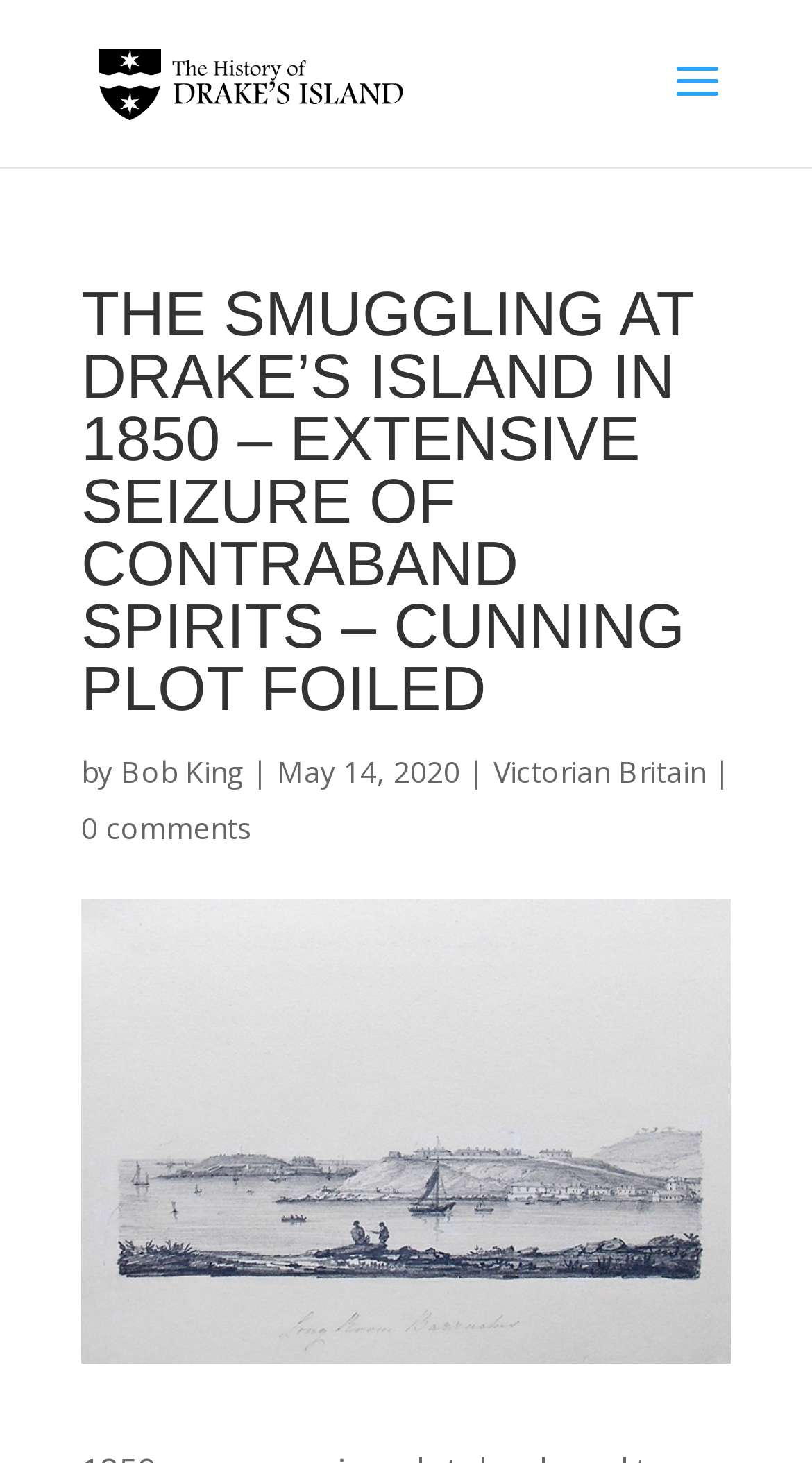What is the name of the website?
Examine the webpage screenshot and provide an in-depth answer to the question.

The name of the website can be found by looking at the top of the webpage, where the logo and title of the website are displayed, which is 'The History Of Drakes Island'.